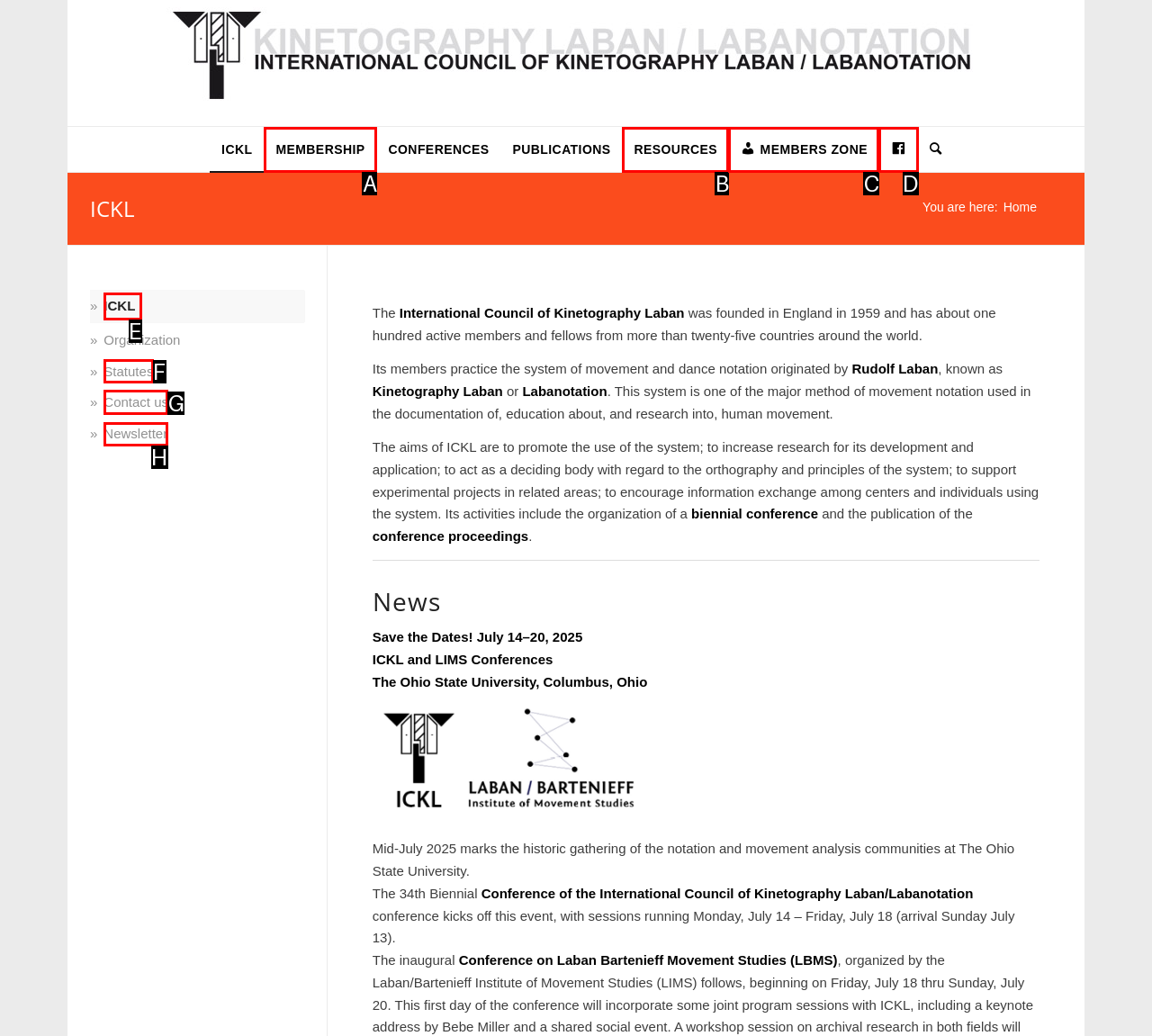Determine the letter of the UI element I should click on to complete the task: Contact us from the provided choices in the screenshot.

G